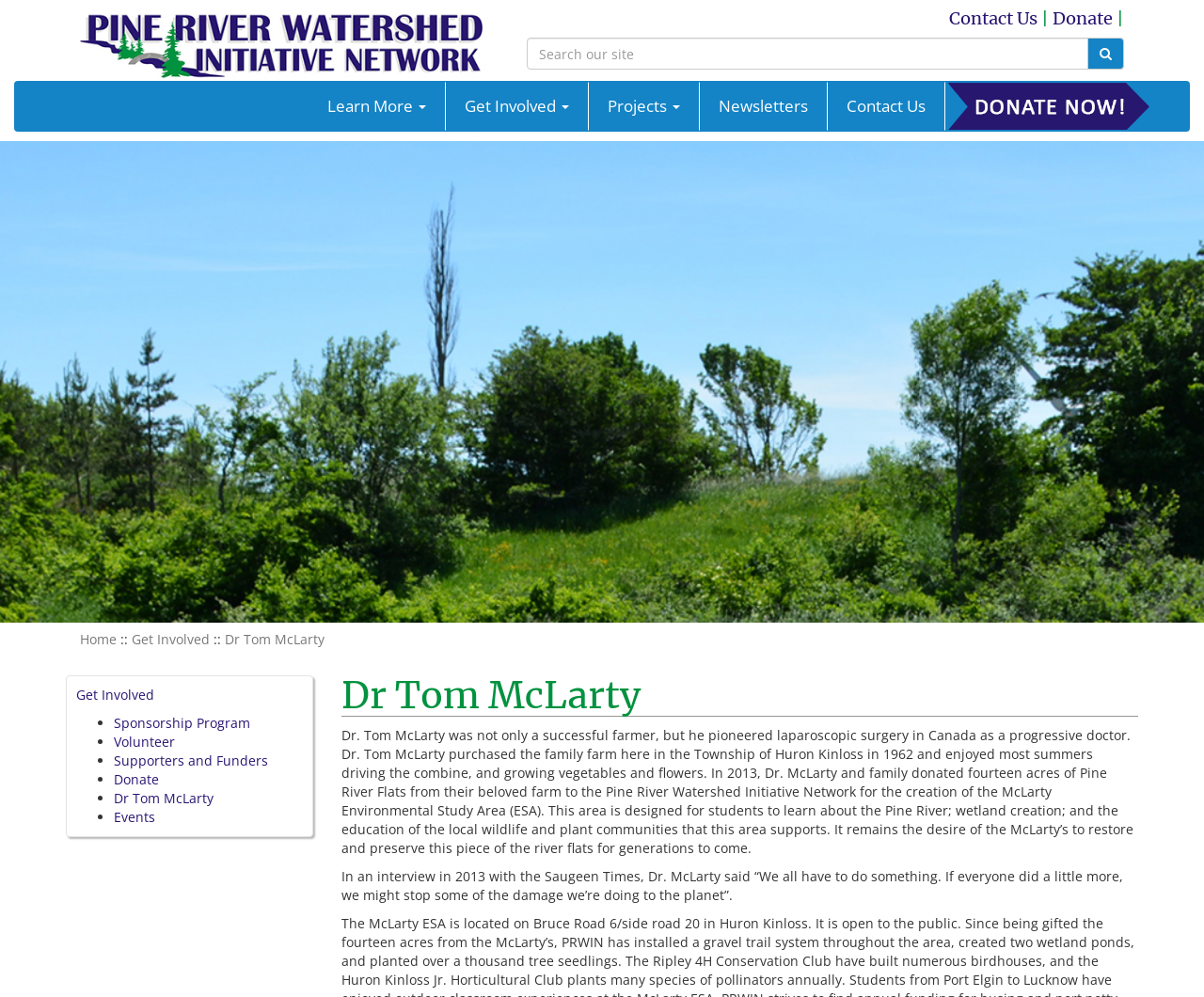What is Dr. Tom McLarty known for?
Look at the image and provide a short answer using one word or a phrase.

Pioneering laparoscopic surgery